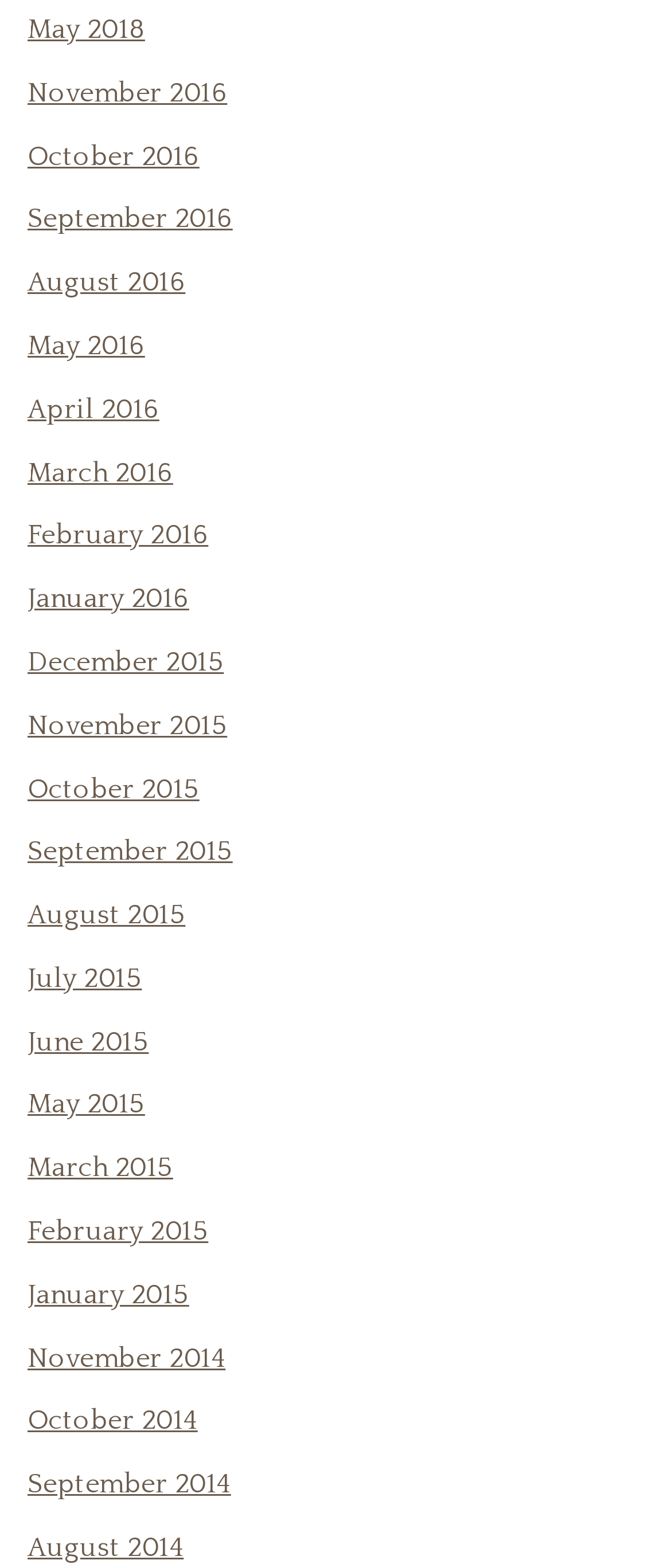Please find the bounding box for the UI element described by: "May 2018".

[0.041, 0.003, 0.216, 0.035]